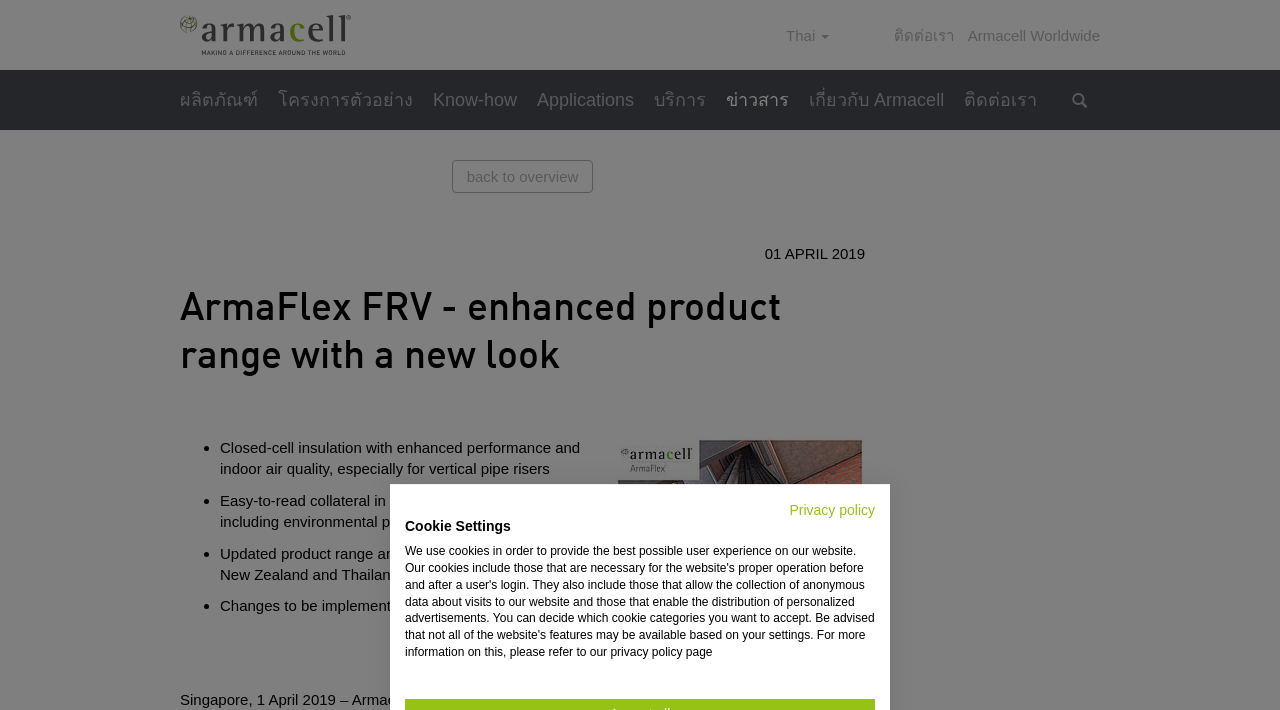Respond to the question with just a single word or phrase: 
What is the topic of the webpage?

ArmaFlex FRV product